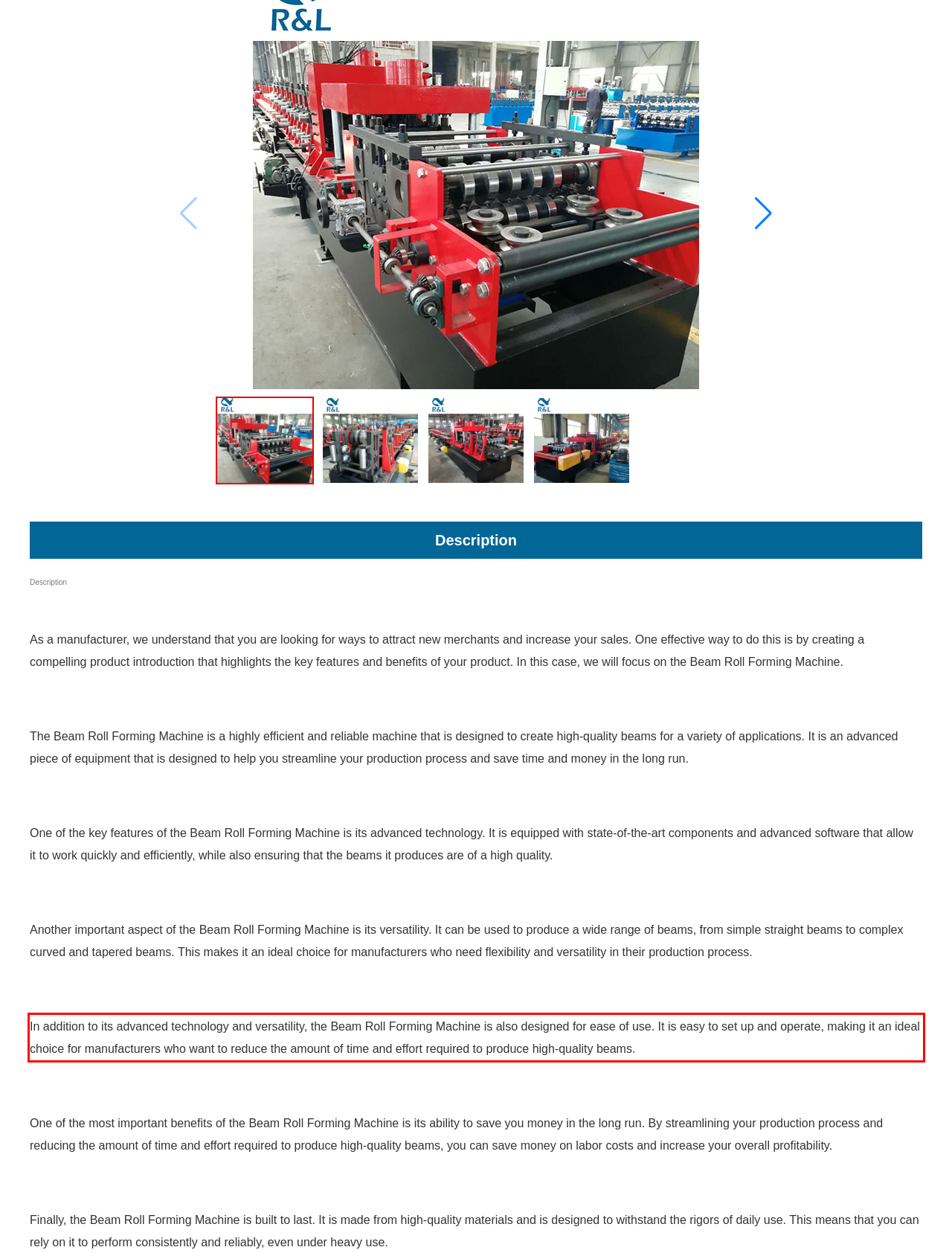Using the webpage screenshot, recognize and capture the text within the red bounding box.

In addition to its advanced technology and versatility, the Beam Roll Forming Machine is also designed for ease of use. It is easy to set up and operate, making it an ideal choice for manufacturers who want to reduce the amount of time and effort required to produce high-quality beams.